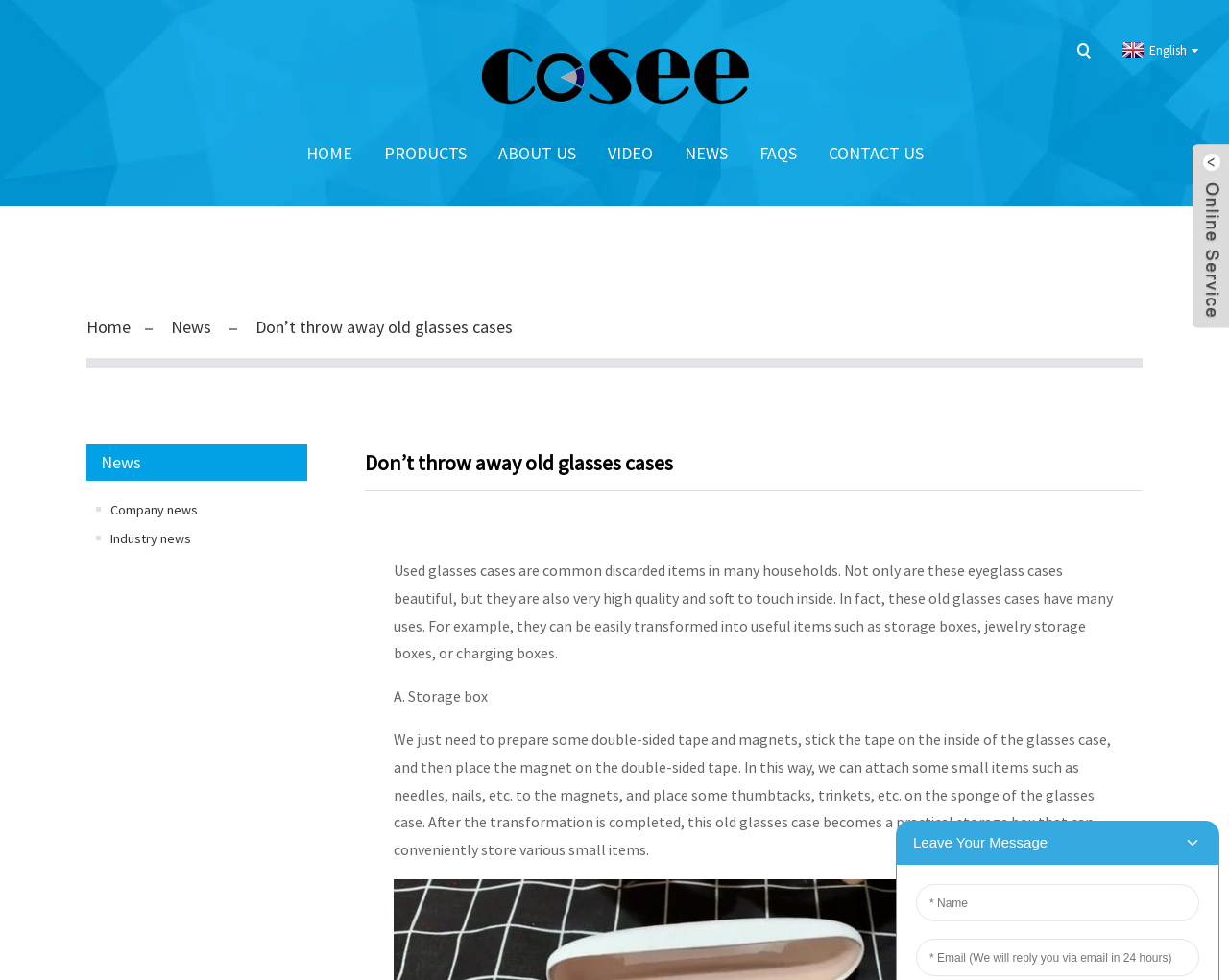Identify and provide the bounding box coordinates of the UI element described: "Contact Us". The coordinates should be formatted as [left, top, right, bottom], with each number being a float between 0 and 1.

[0.674, 0.113, 0.751, 0.201]